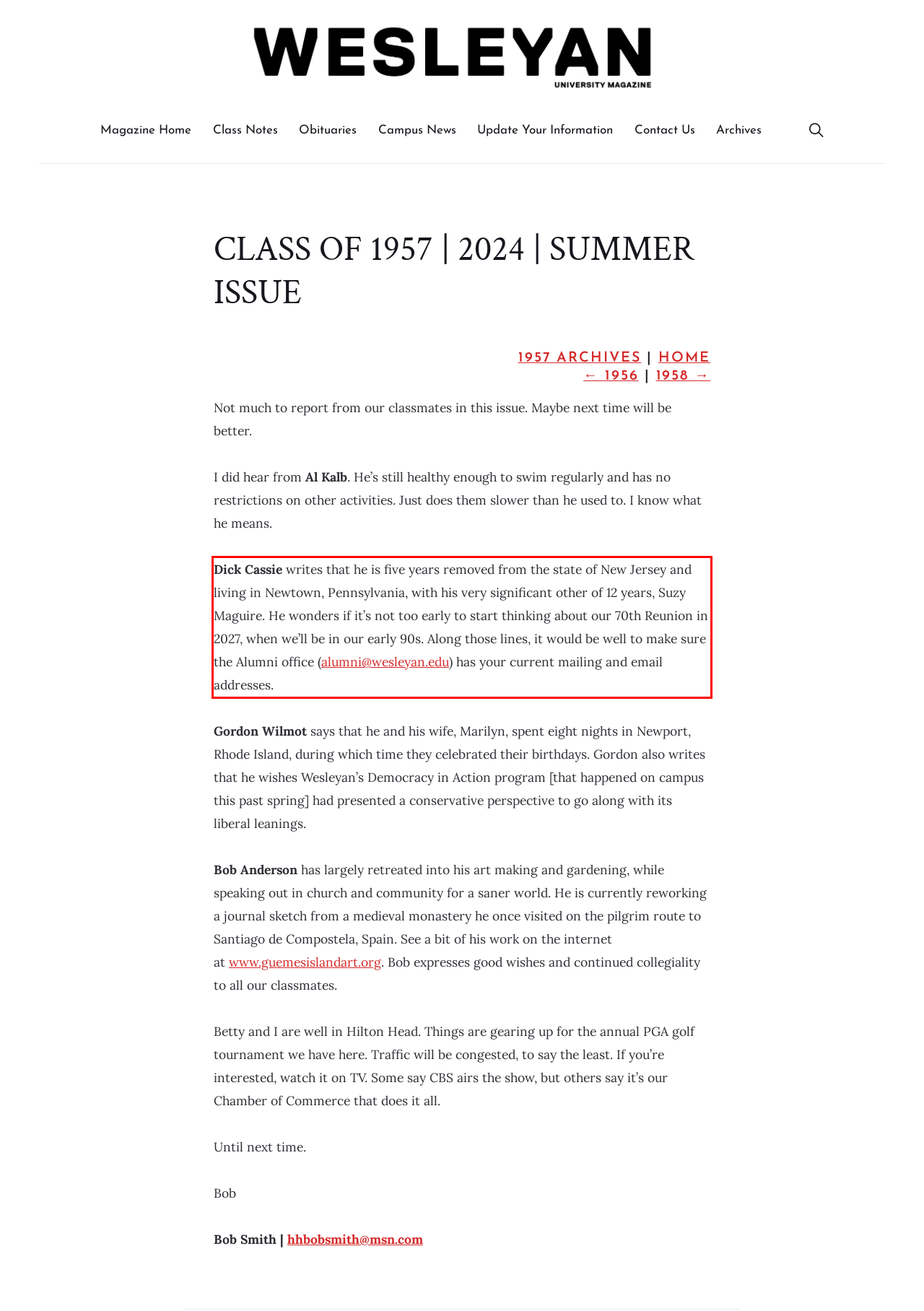Observe the screenshot of the webpage, locate the red bounding box, and extract the text content within it.

Dick Cassie writes that he is five years removed from the state of New Jersey and living in Newtown, Pennsylvania, with his very significant other of 12 years, Suzy Maguire. He wonders if it’s not too early to start thinking about our 70th Reunion in 2027, when we’ll be in our early 90s. Along those lines, it would be well to make sure the Alumni office (alumni@wesleyan.edu) has your current mailing and email addresses.